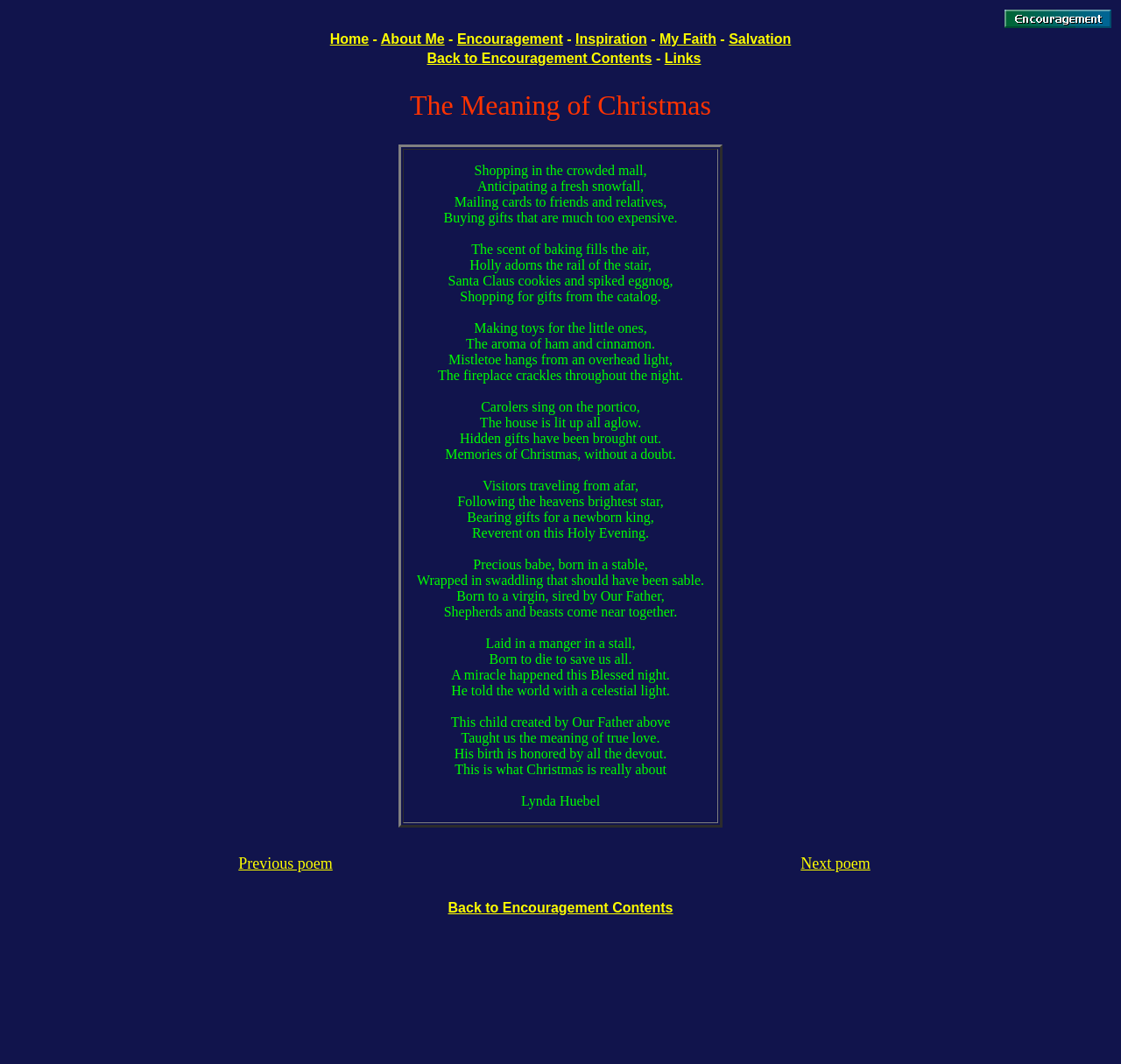Predict the bounding box of the UI element based on this description: "Back to Encouragement Contents".

[0.381, 0.048, 0.582, 0.062]